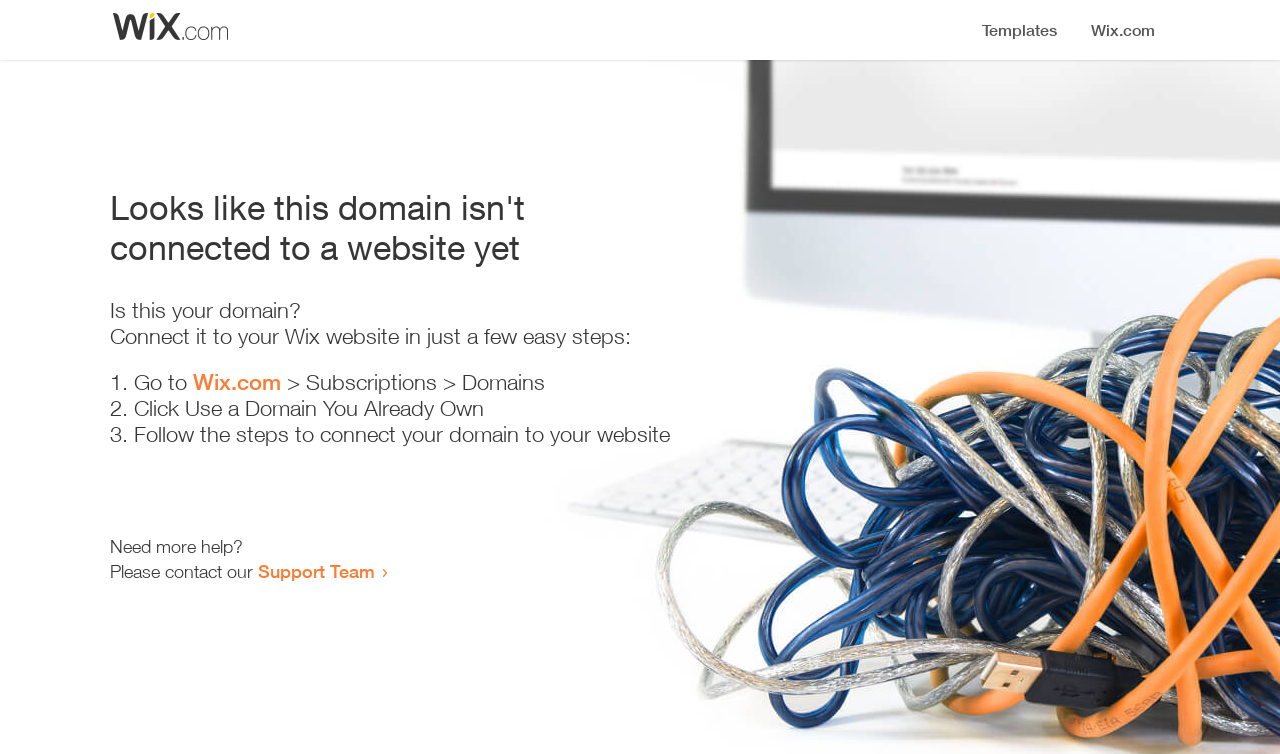Provide the bounding box coordinates of the HTML element described as: "Wix.com". The bounding box coordinates should be four float numbers between 0 and 1, i.e., [left, top, right, bottom].

[0.151, 0.489, 0.22, 0.524]